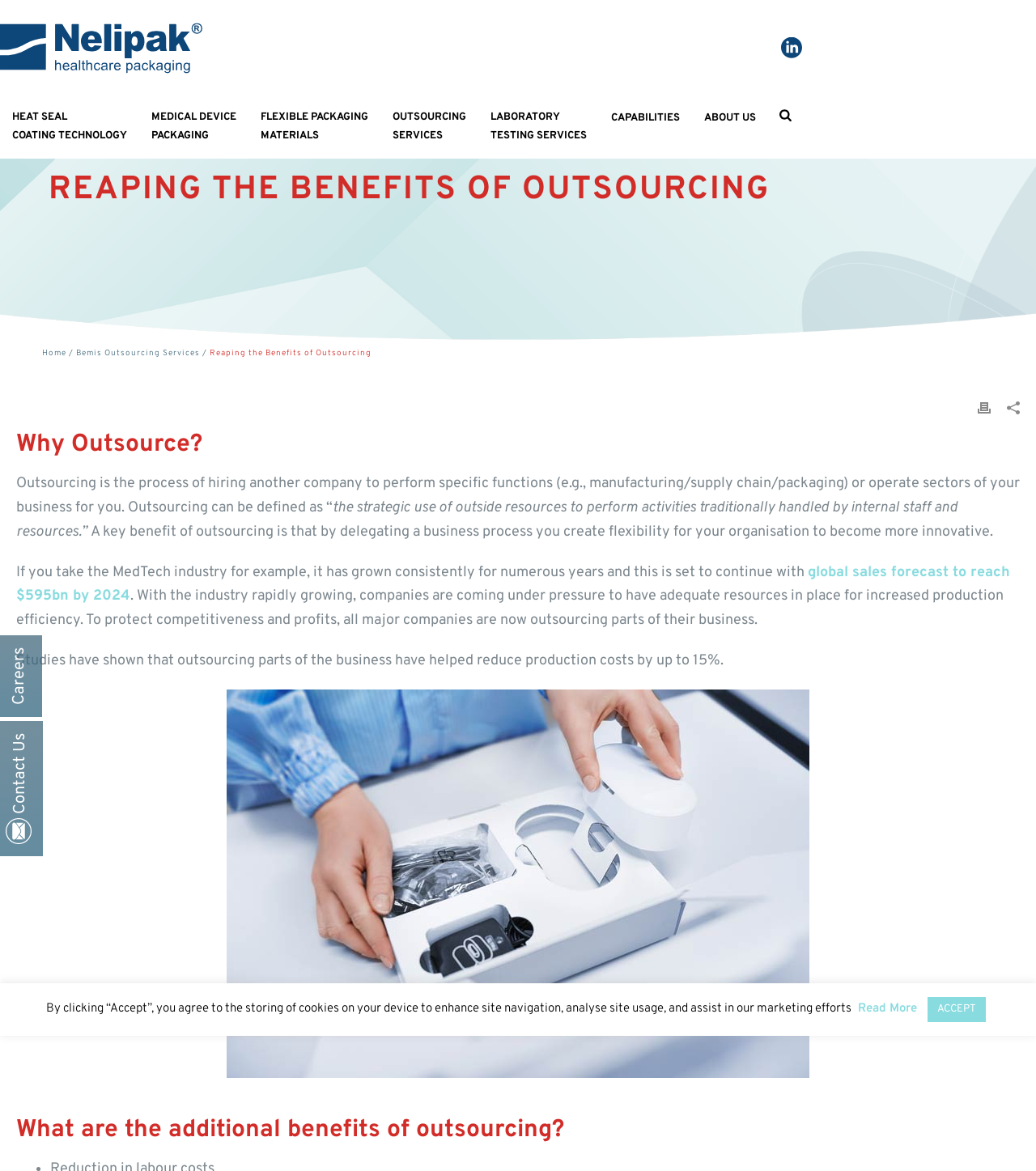Find the bounding box coordinates for the area that must be clicked to perform this action: "Click on the 'OUTSOURCING SERVICES' link".

[0.367, 0.083, 0.462, 0.135]